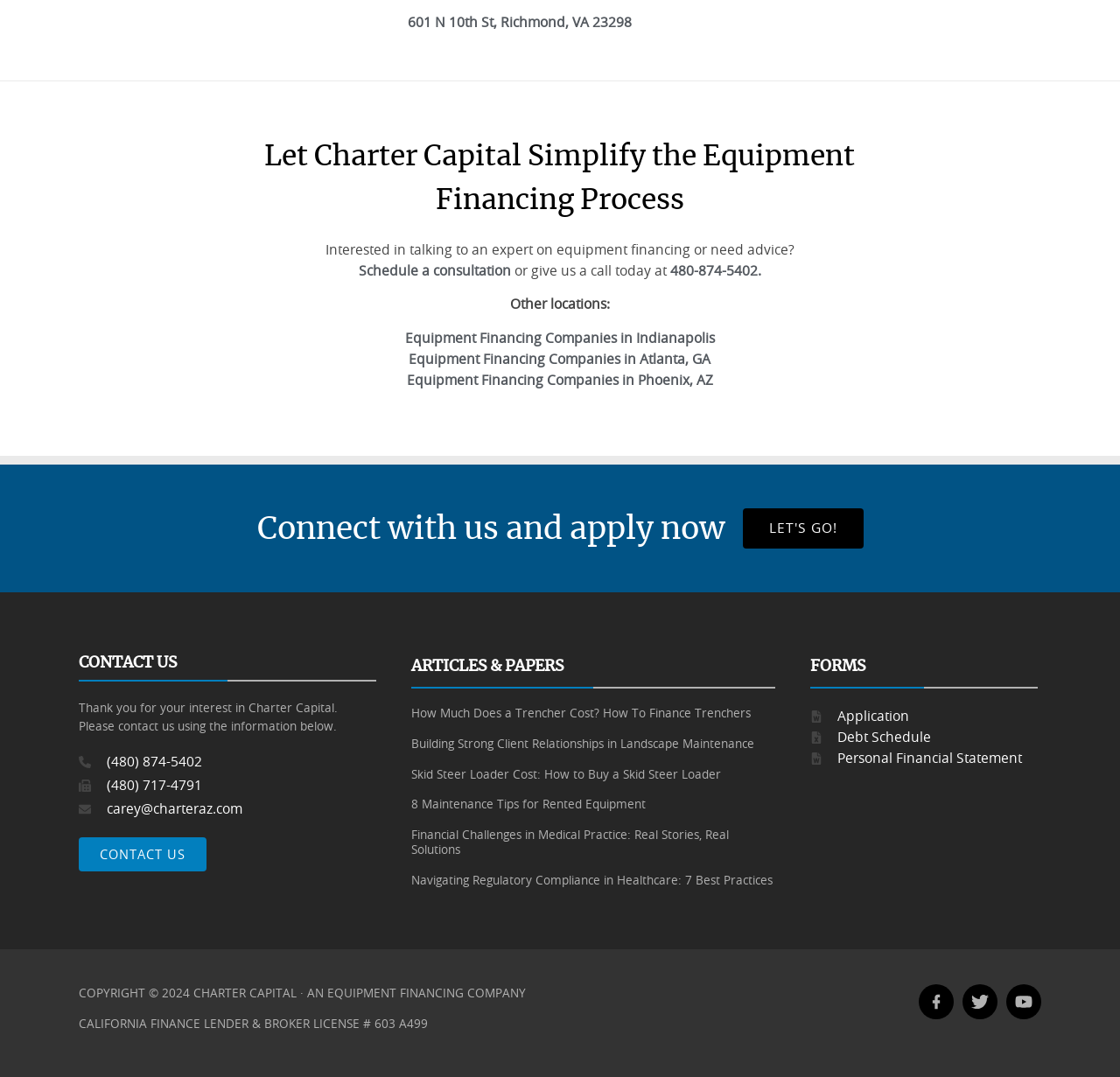Pinpoint the bounding box coordinates of the element to be clicked to execute the instruction: "Contact us".

[0.07, 0.607, 0.158, 0.623]